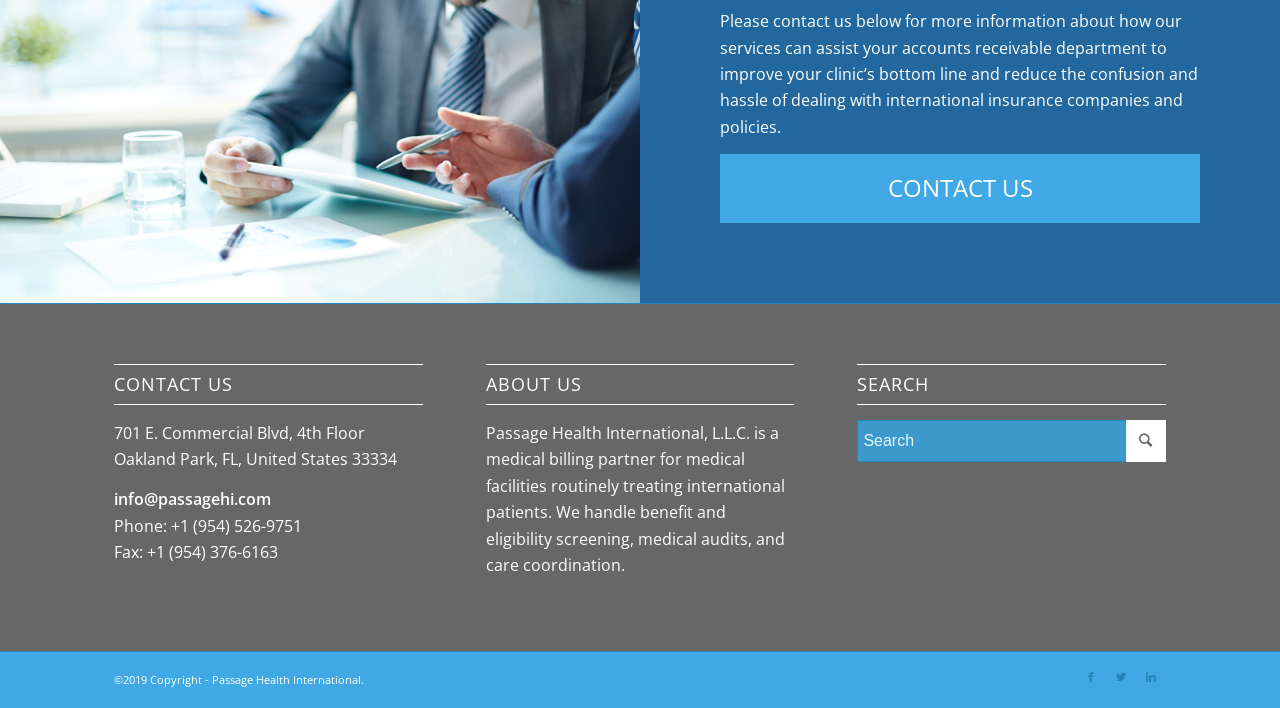What is the address of Passage Health International?
Refer to the image and provide a one-word or short phrase answer.

701 E. Commercial Blvd, 4th Floor